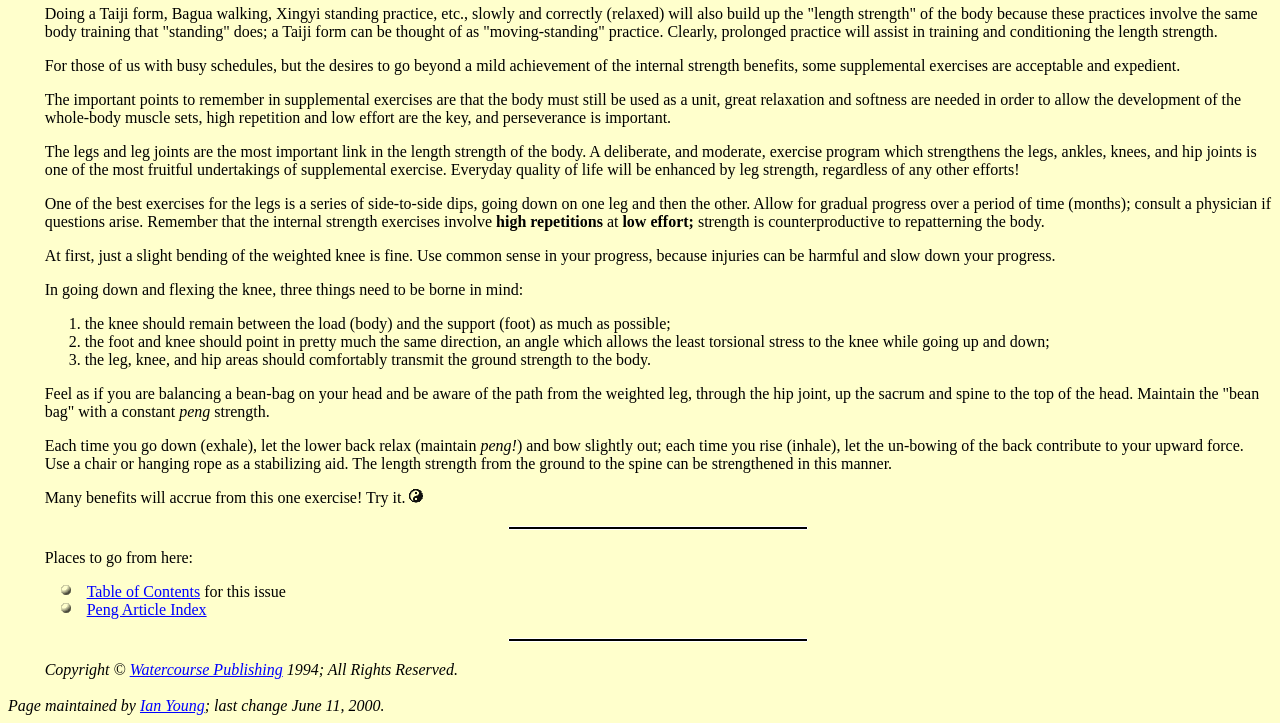Find the bounding box coordinates for the HTML element described as: "Table of Contents". The coordinates should consist of four float values between 0 and 1, i.e., [left, top, right, bottom].

[0.068, 0.807, 0.156, 0.83]